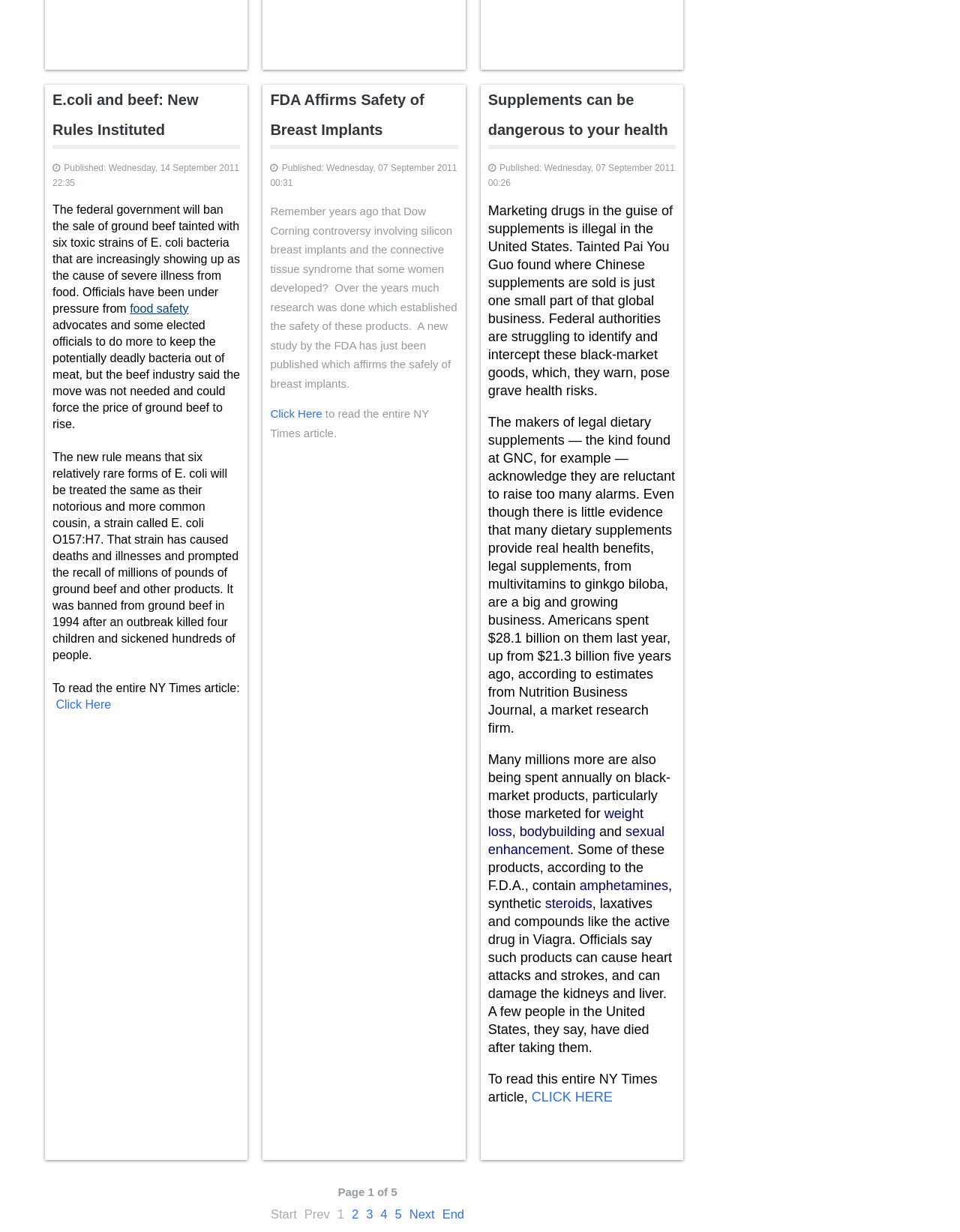Please provide the bounding box coordinates for the element that needs to be clicked to perform the following instruction: "Click on the link to read the entire NY Times article about supplements". The coordinates should be given as four float numbers between 0 and 1, i.e., [left, top, right, bottom].

[0.554, 0.884, 0.638, 0.897]